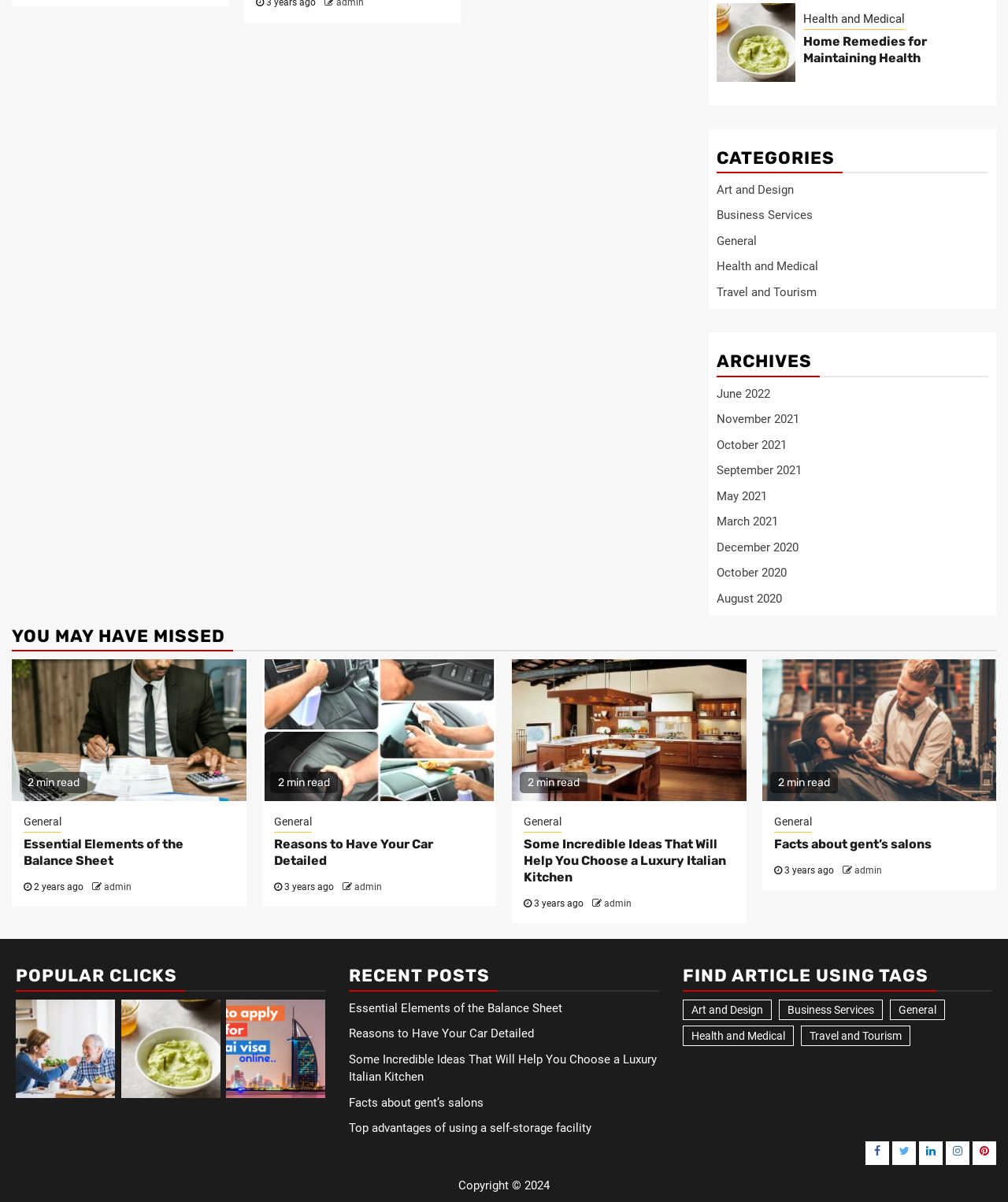Please identify the bounding box coordinates of the clickable area that will allow you to execute the instruction: "Click on 'Download Art of Defense.doc'".

None